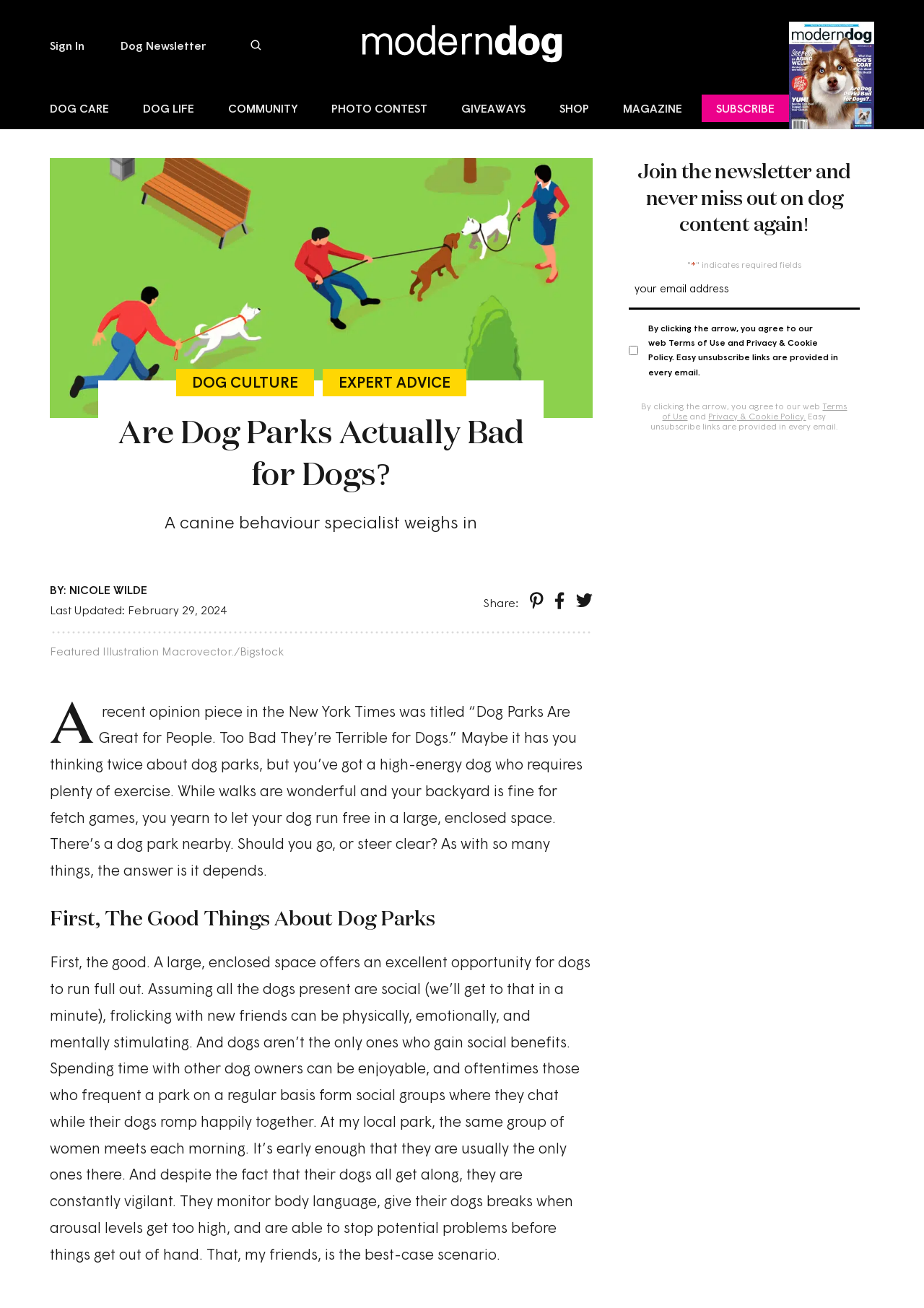Find the bounding box coordinates for the area that must be clicked to perform this action: "Read the article about dog culture".

[0.19, 0.282, 0.339, 0.303]